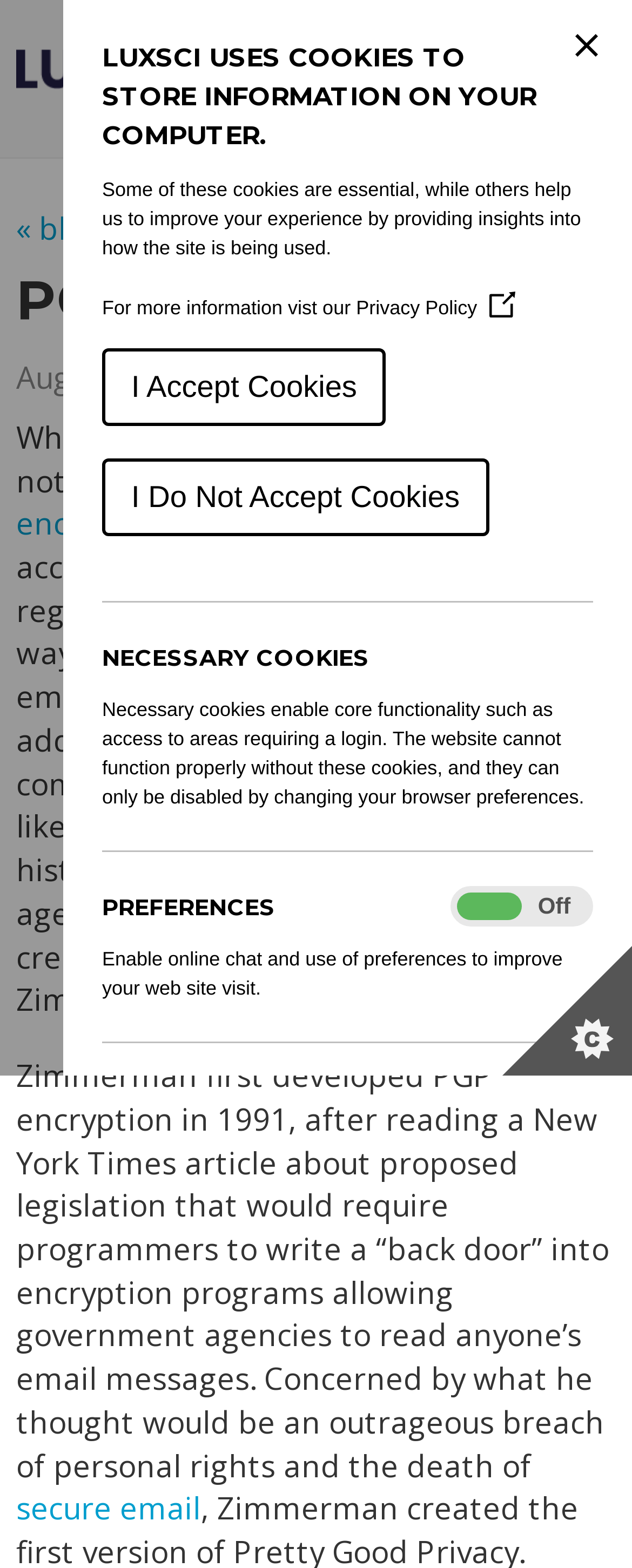Based on the image, provide a detailed and complete answer to the question: 
What is the topic of the article?

I determined the topic of the article by looking at the heading 'PGP ENCRYPTION' and the surrounding text, which discusses the history and use of PGP encryption. This suggests that the article is about PGP encryption.